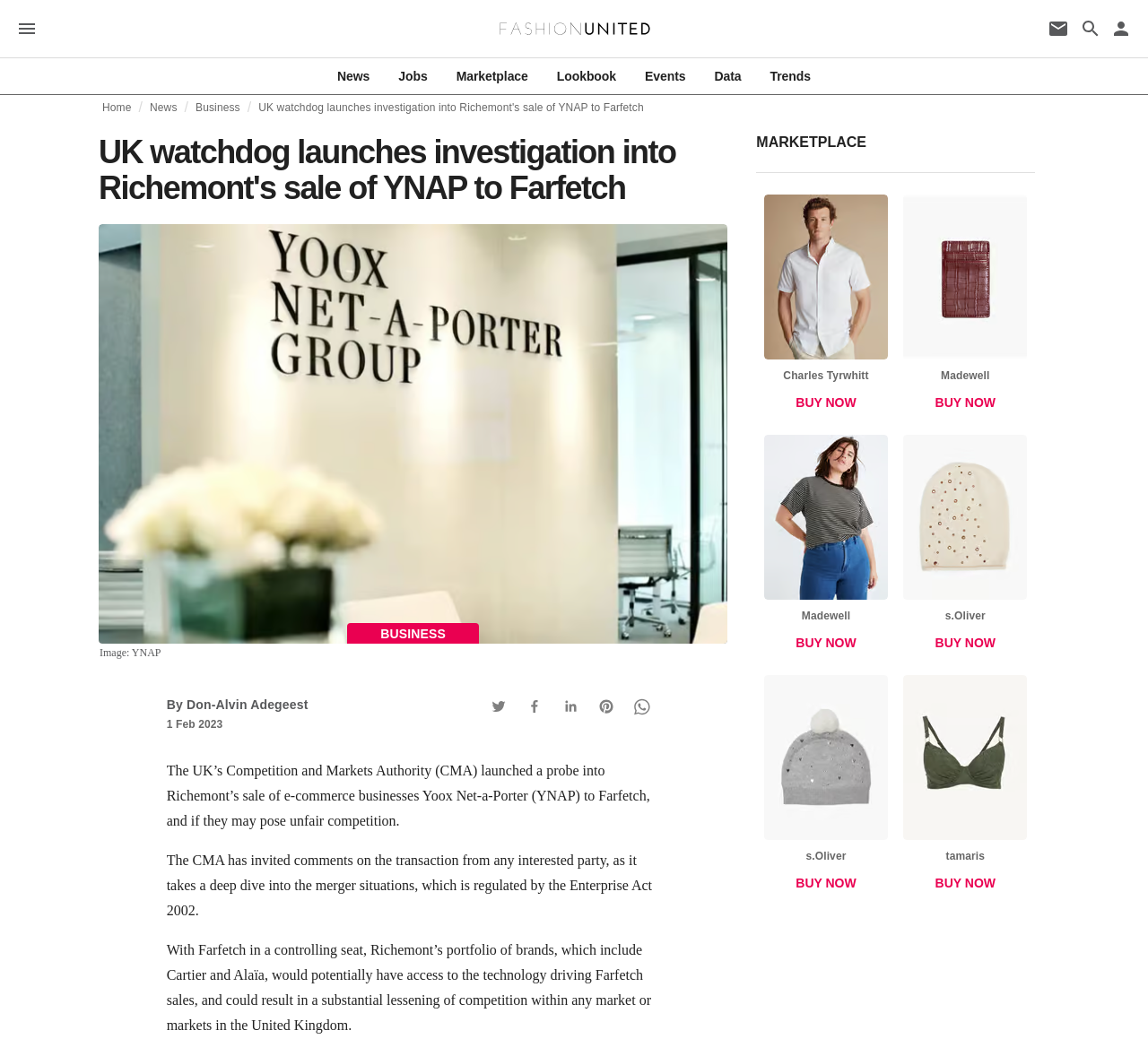What type of content is on this webpage?
Using the image as a reference, give a one-word or short phrase answer.

News article